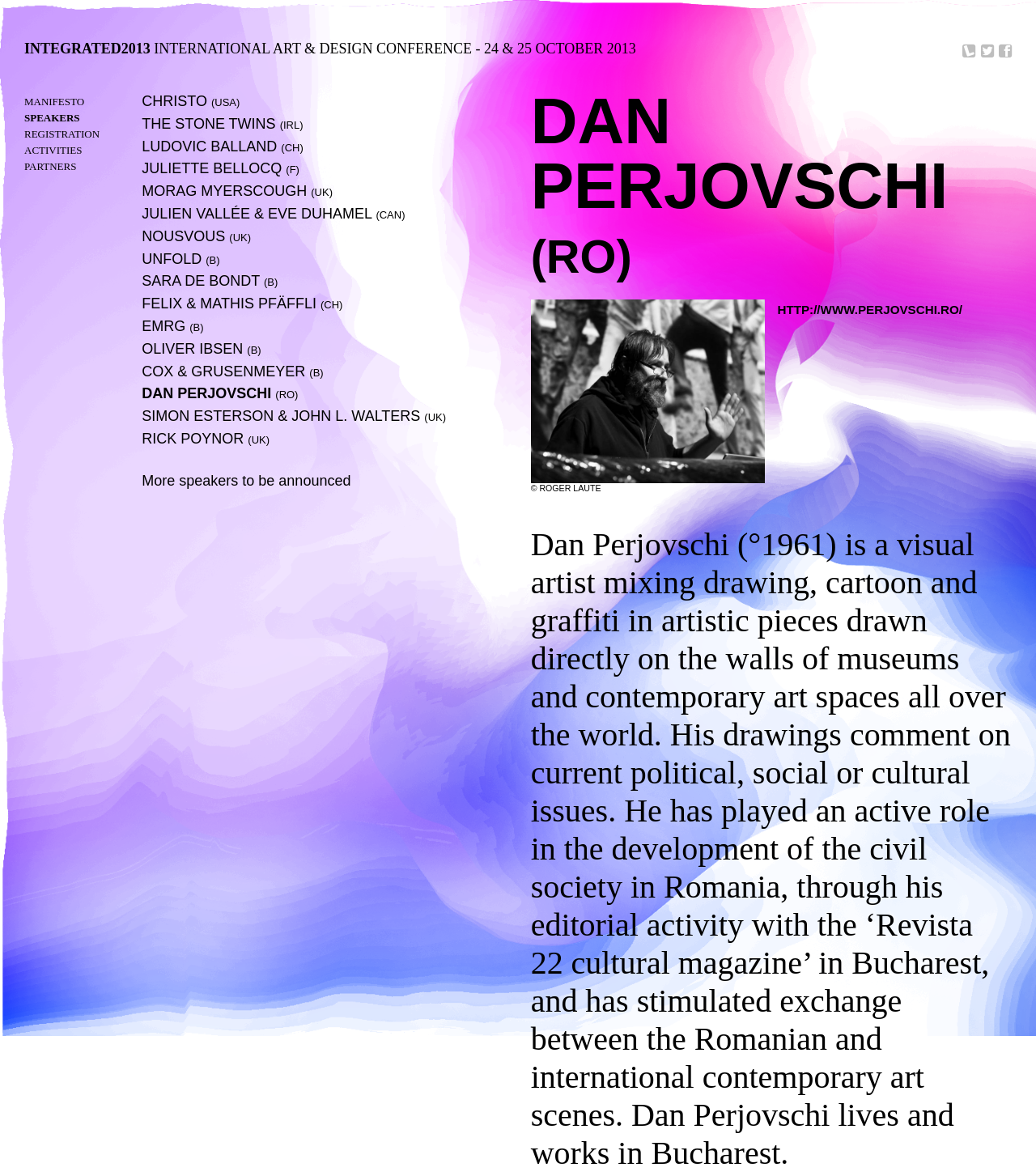Generate the main heading text from the webpage.

DAN PERJOVSCHI (RO)